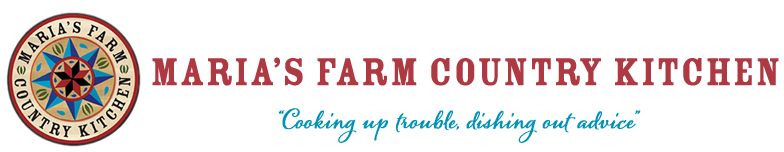Generate a complete and detailed caption for the image.

The image prominently features the banner for "Maria's Farm Country Kitchen," showcasing its vibrant logo and unique branding. The design incorporates a colorful star motif at the left, symbolizing warmth and a rustic charm, complemented by the bold text that reads "MARIA'S FARM COUNTRY KITCHEN" in a rich red color. Below the main title, a playful tagline states, "Cooking up trouble, dishing out advice," inviting visitors into a space that blends culinary creativity with friendly guidance. This engaging header sets the tone for a welcoming online environment focused on gardening, healthy living, and delicious recipes.